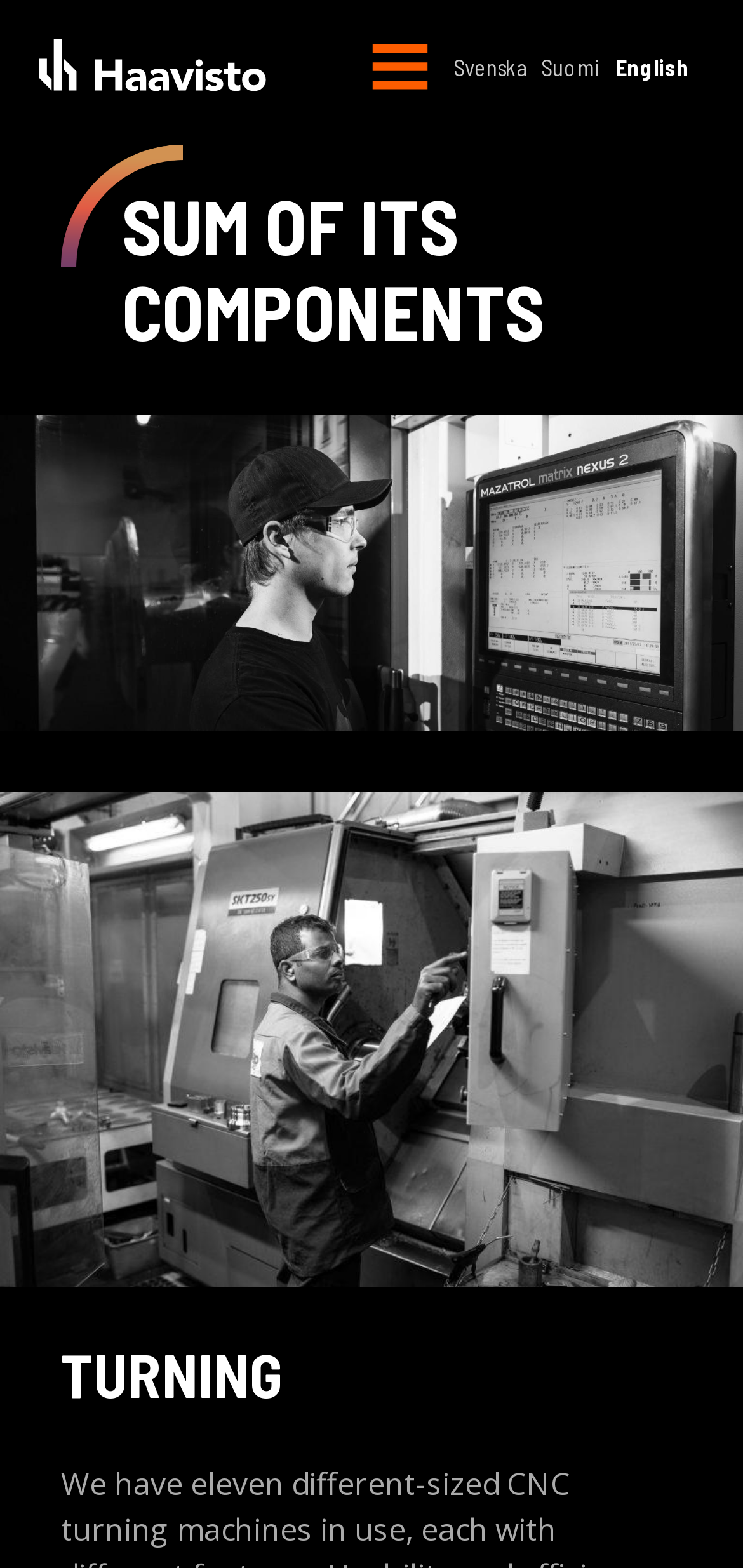Given the content of the image, can you provide a detailed answer to the question?
What is the topic of the main content?

I looked at the headings and static text in the figure element, and found that the topic is related to turning machines, as indicated by the heading 'TURNING' and the static text 'We have eleven different-sized CNC turning machines'.